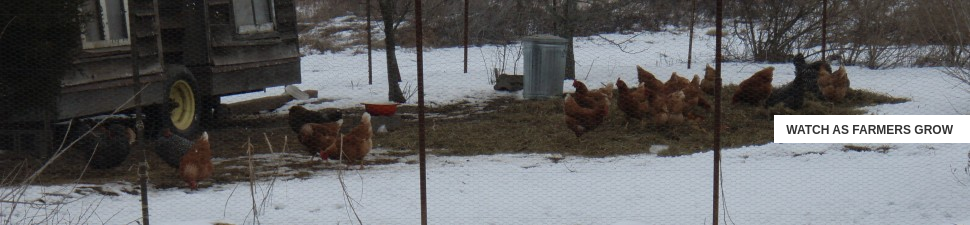Please provide a detailed answer to the question below based on the screenshot: 
What is leaning against the chicken coop?

The caption describes the scene, mentioning a 'tire leaning against' the rustic wooden chicken coop, which suggests that the tire is placed adjacent to the coop.